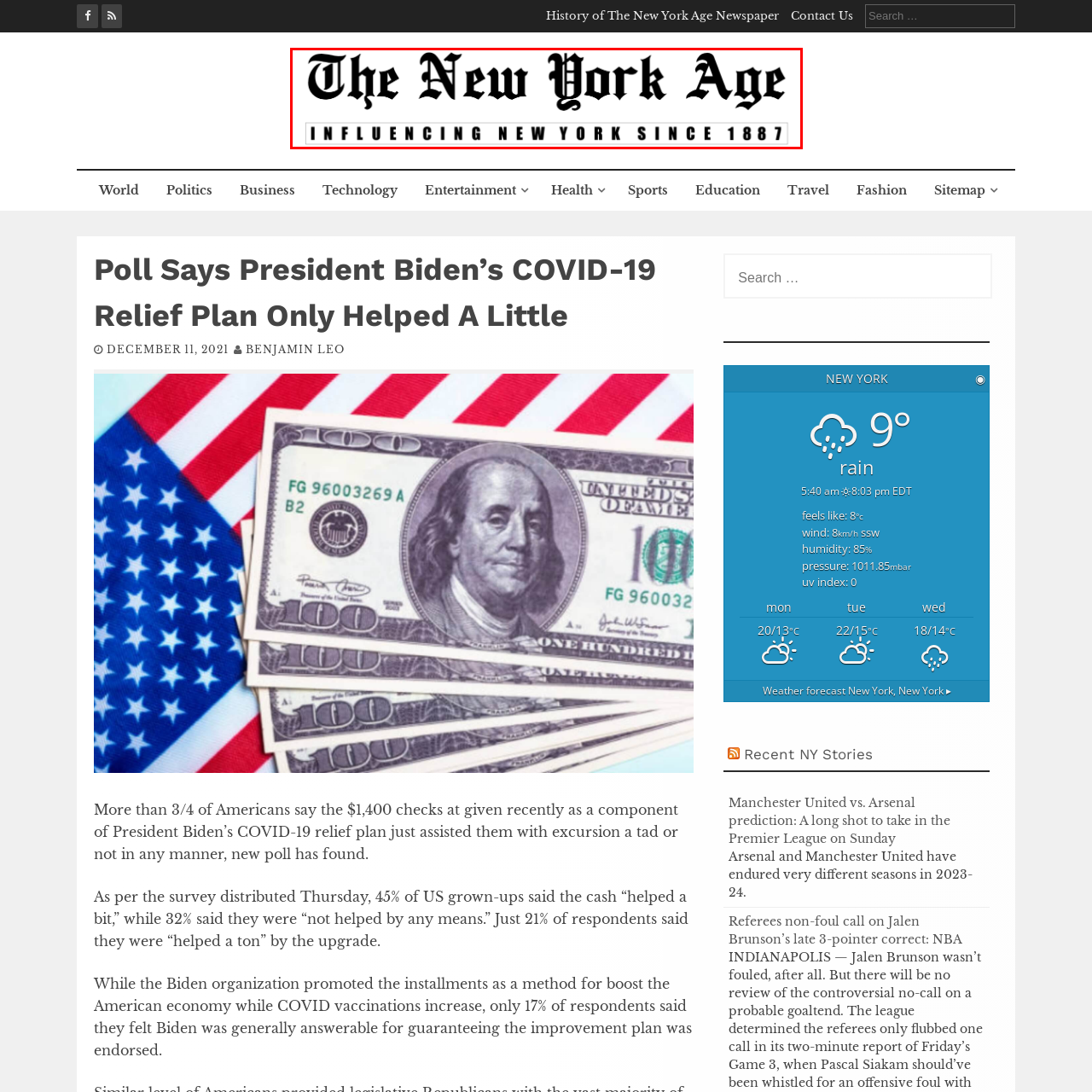Focus on the picture inside the red-framed area and provide a one-word or short phrase response to the following question:
What style is the logo's lettering?

Gothic